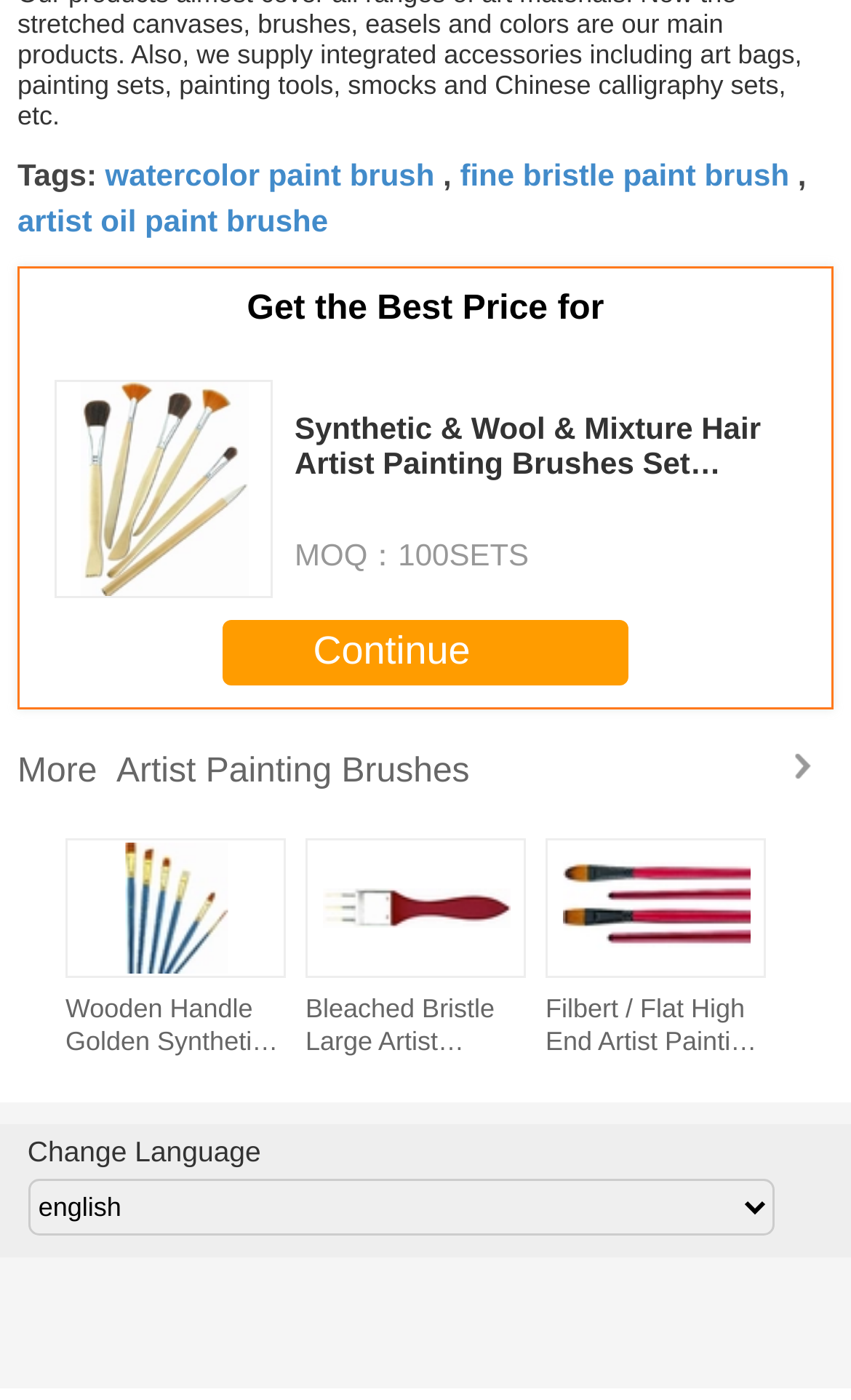Show the bounding box coordinates of the element that should be clicked to complete the task: "View the 'Synthetic & Wool & Mixture Hair Artist Painting Brushes Set Aluminium Ferrule Handle' image".

[0.067, 0.272, 0.318, 0.425]